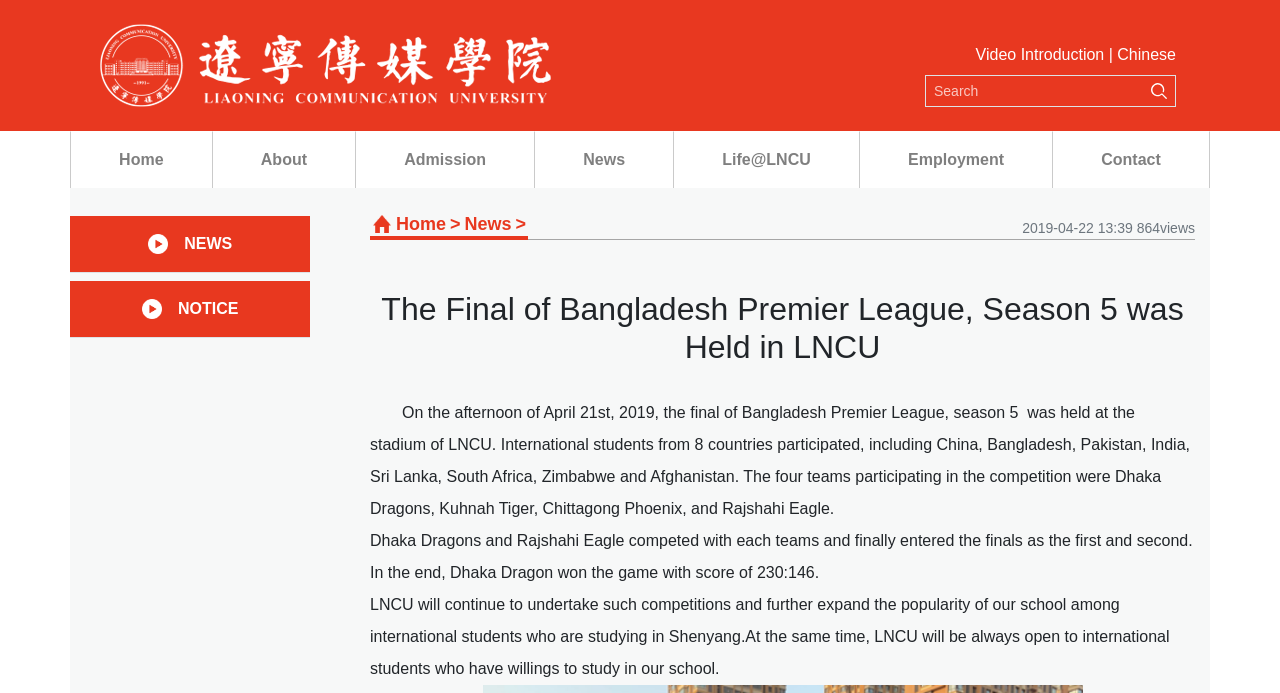What is the name of the league held in LNCU?
Please provide an in-depth and detailed response to the question.

The question asks about the name of the league held in LNCU. From the webpage, we can see that the heading 'The Final of Bangladesh Premier League, Season 5 was Held in LNCU' indicates that the league held in LNCU is the Bangladesh Premier League.